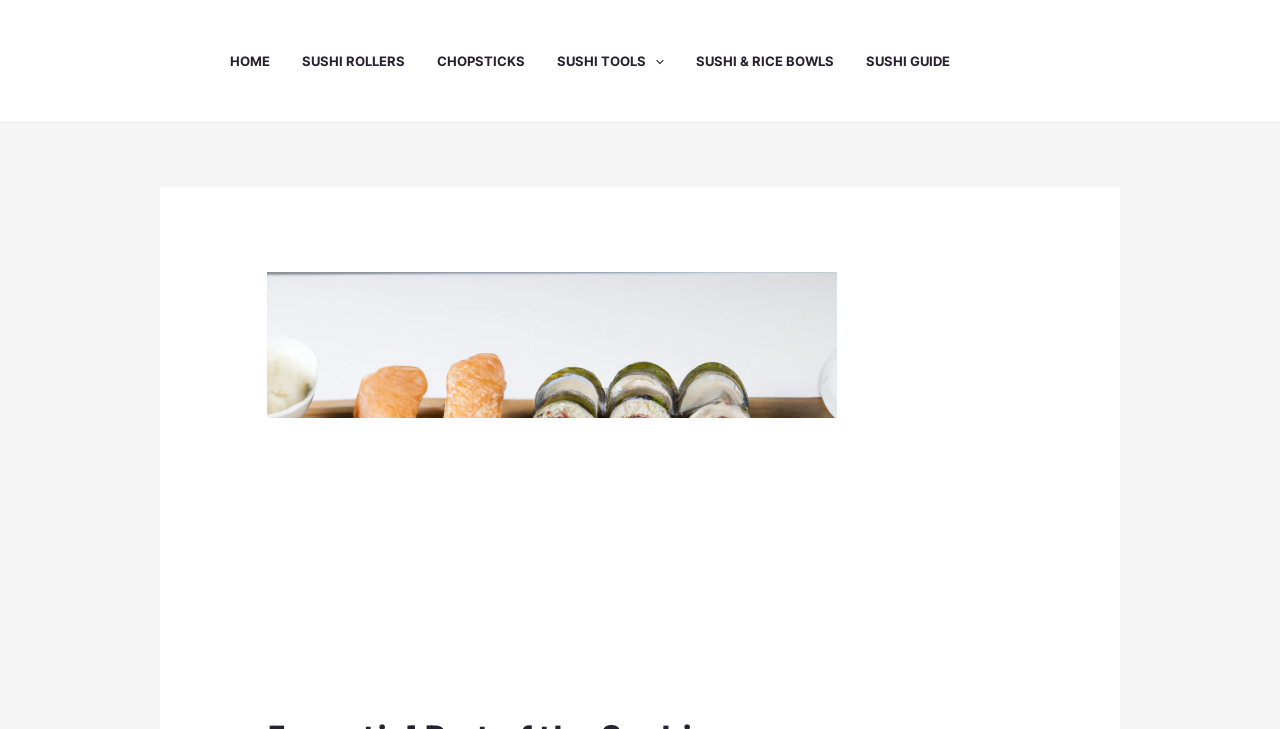Answer succinctly with a single word or phrase:
How many main navigation links are there?

6